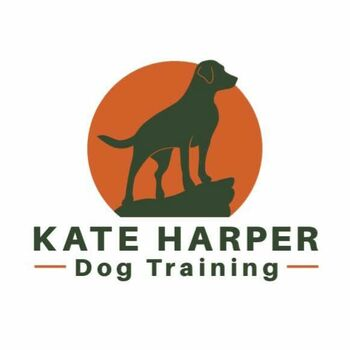What is the shape of the background?
Using the image, provide a concise answer in one word or a short phrase.

Circular